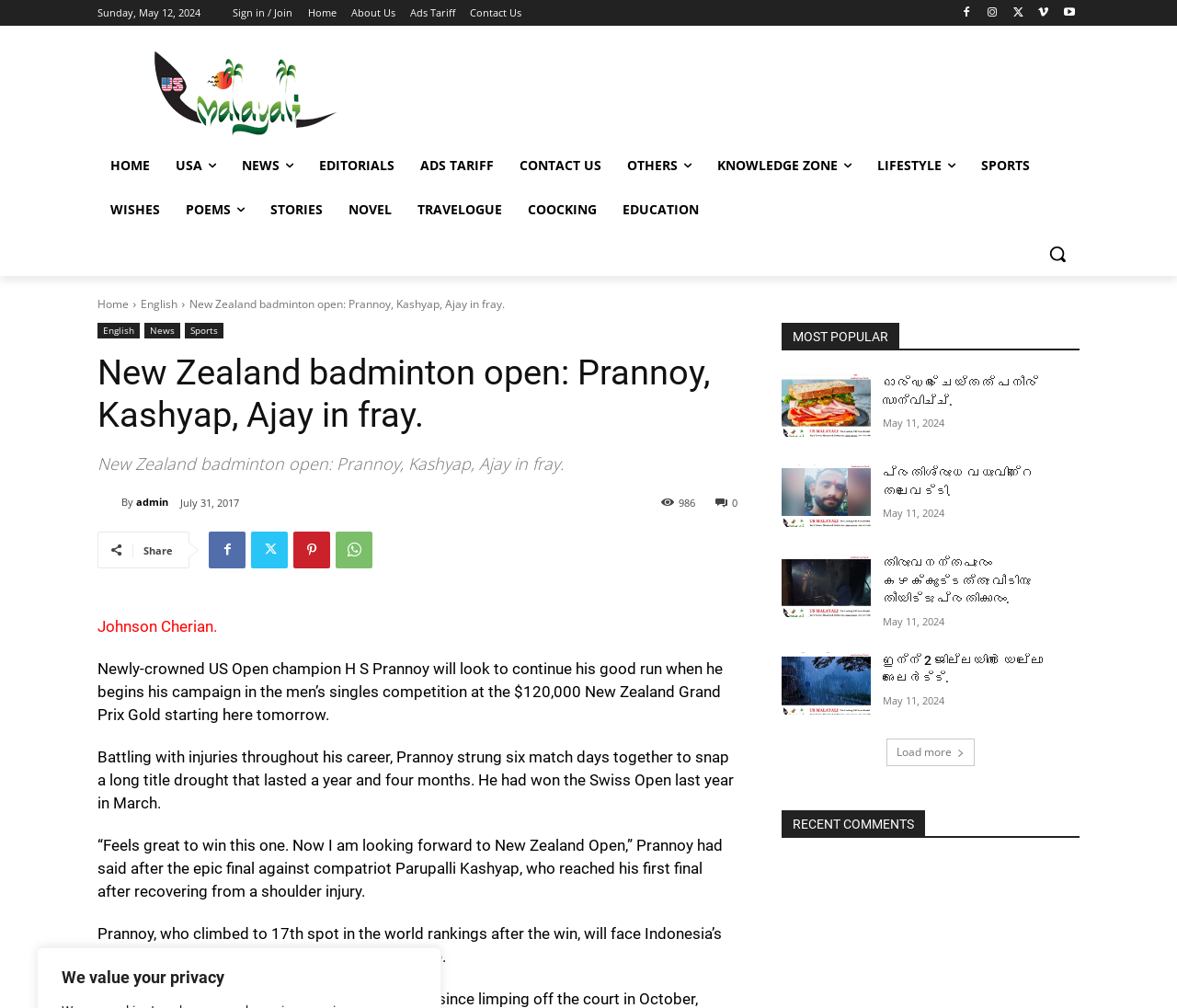Please specify the bounding box coordinates for the clickable region that will help you carry out the instruction: "Search".

[0.88, 0.23, 0.917, 0.274]